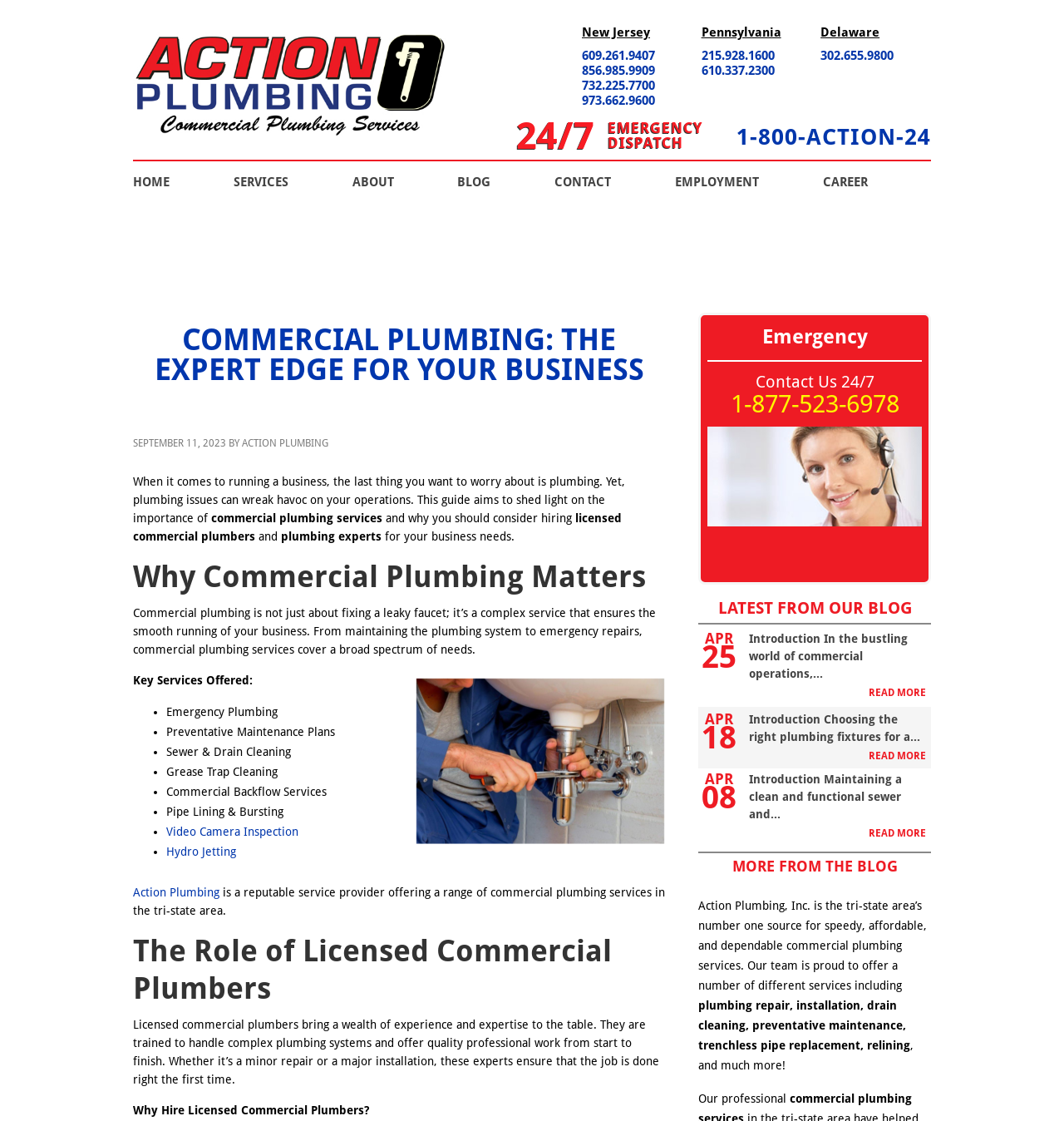What services are offered?
Please utilize the information in the image to give a detailed response to the question.

The webpage lists various services offered, including emergency plumbing, preventative maintenance plans, sewer and drain cleaning, grease trap cleaning, commercial backflow services, pipe lining and bursting, and video camera inspection.